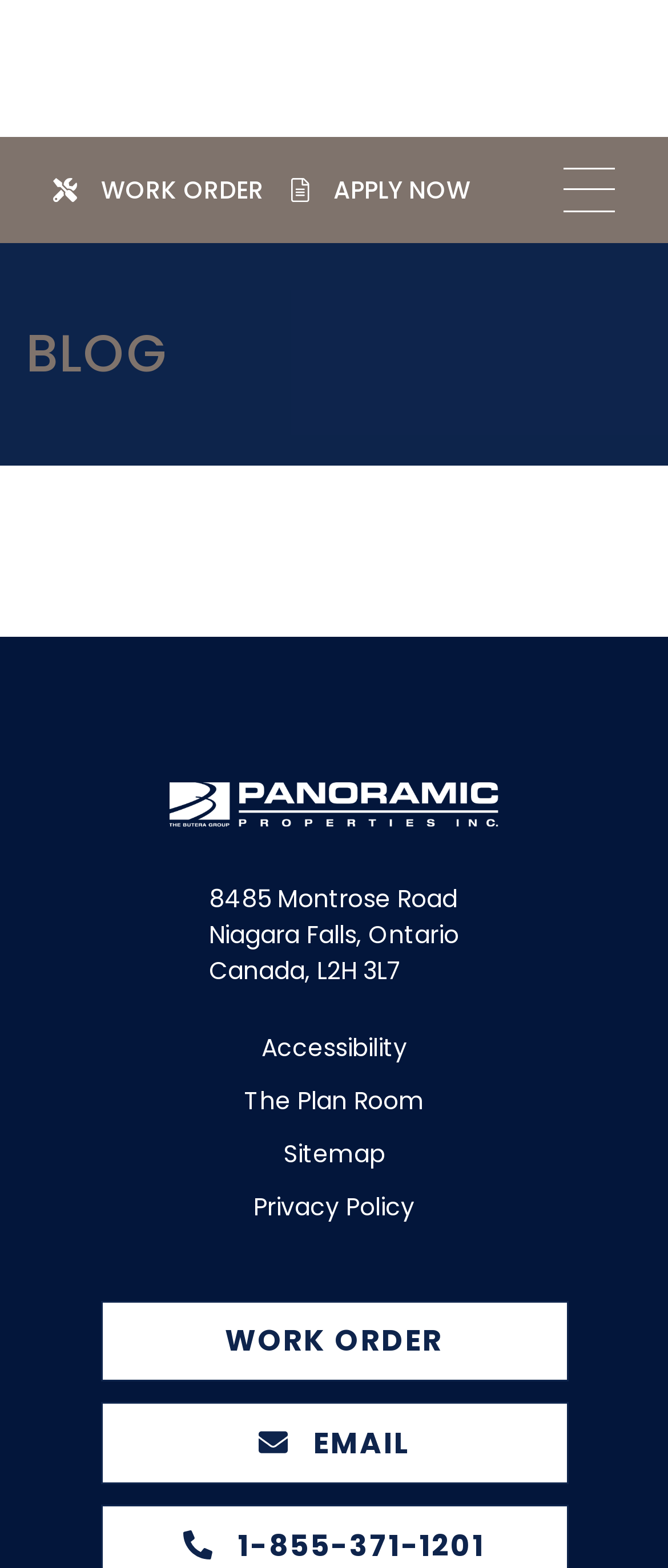Please give a one-word or short phrase response to the following question: 
What is the woman in the image doing?

Raising arms in joy